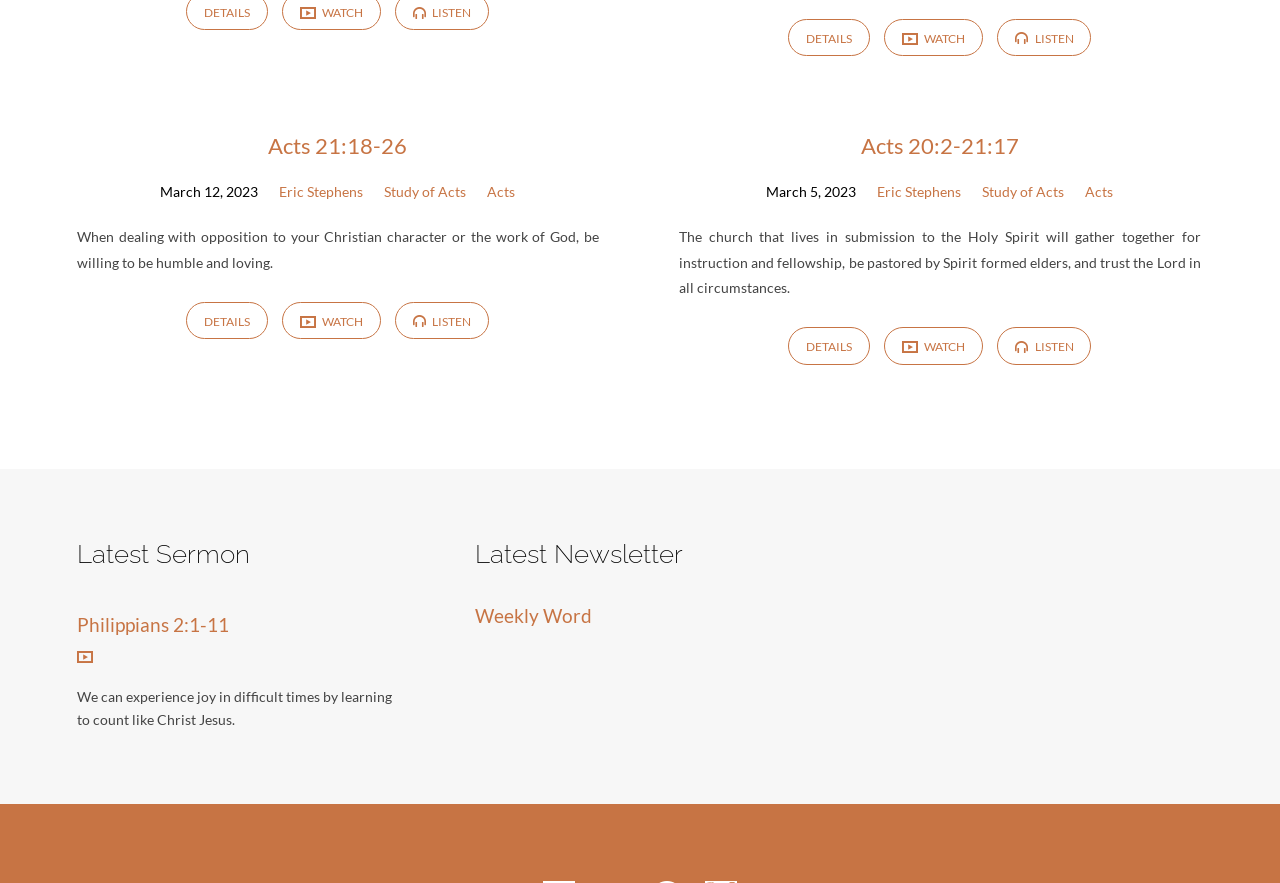Using floating point numbers between 0 and 1, provide the bounding box coordinates in the format (top-left x, top-left y, bottom-right x, bottom-right y). Locate the UI element described here: Details

[0.616, 0.021, 0.68, 0.064]